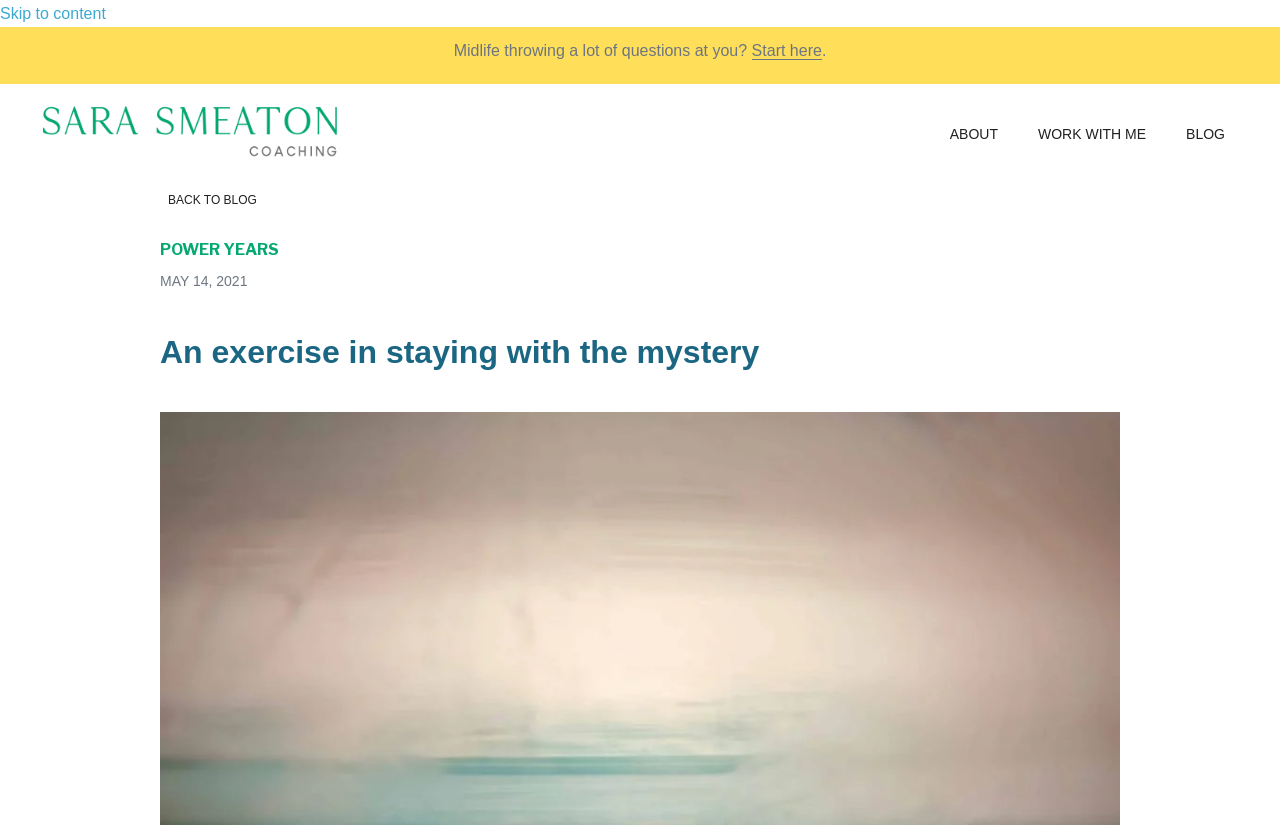What is the name of the coaching service?
Please look at the screenshot and answer in one word or a short phrase.

Sara Smeaton Coaching